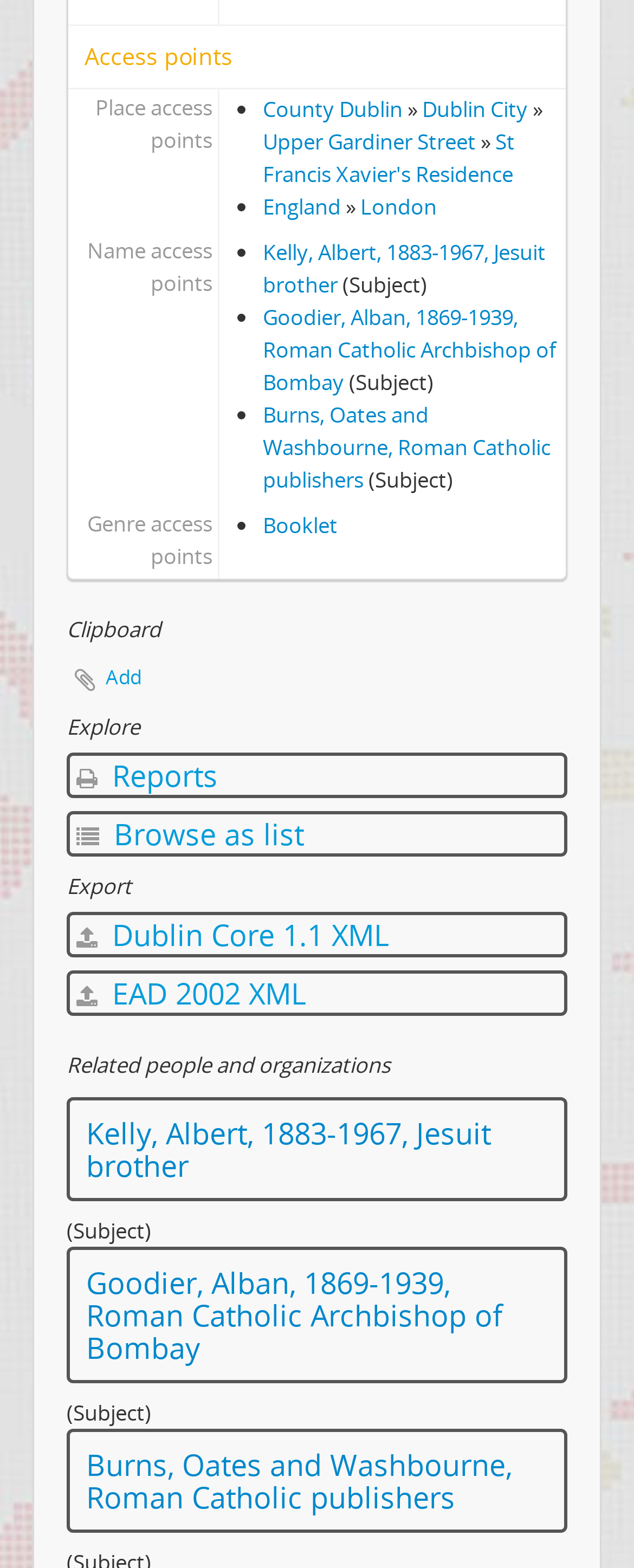Identify the bounding box coordinates necessary to click and complete the given instruction: "View item IE IJA J/244 - Fr Patrick Meagher SJ, 1829".

[0.169, 0.072, 0.892, 0.096]